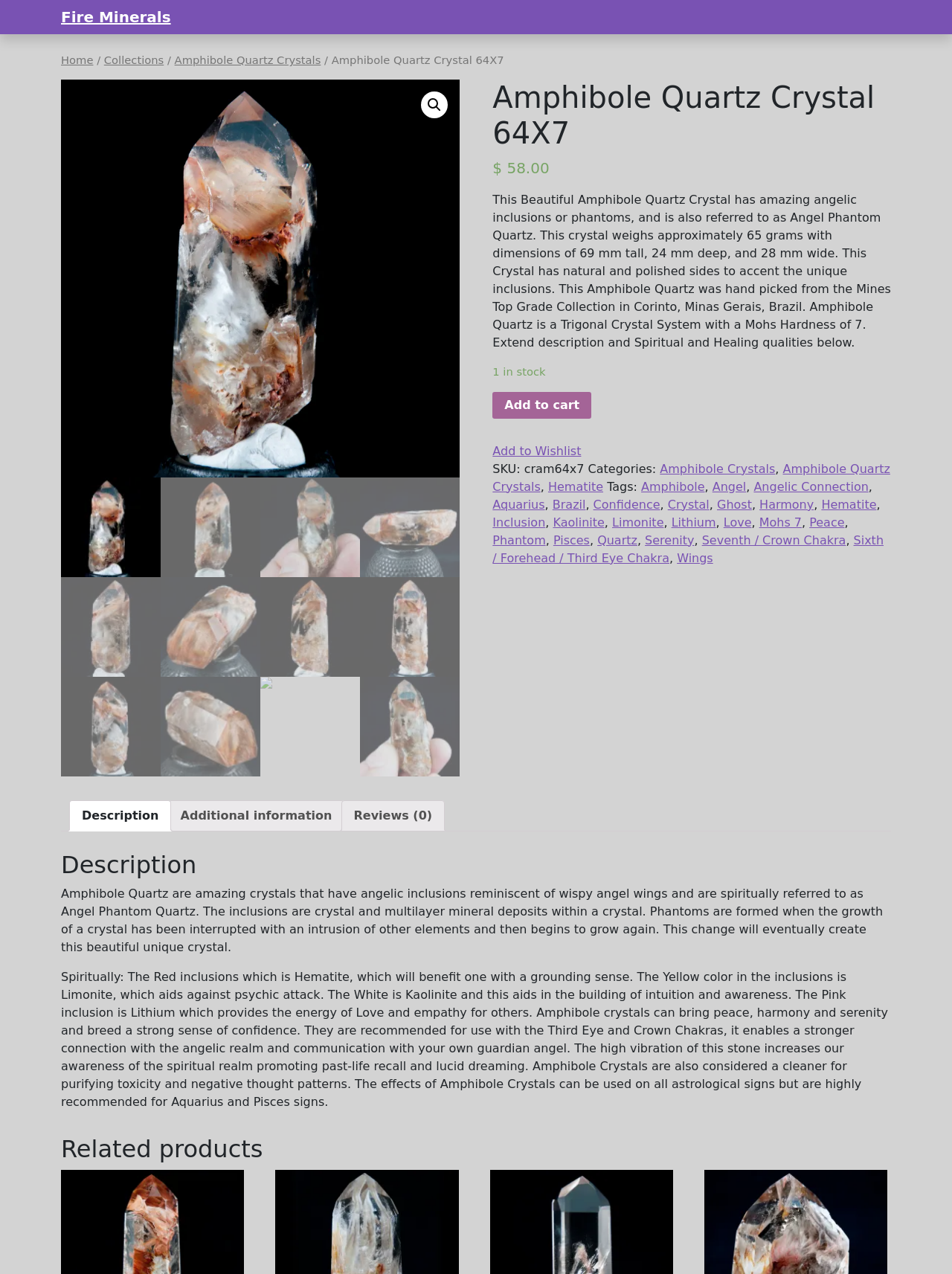Carefully examine the image and provide an in-depth answer to the question: What is the hardness of Amphibole Quartz?

I determined the answer by reading the description 'Amphibole Quartz is a Trigonal Crystal System with a Mohs Hardness of 7.'